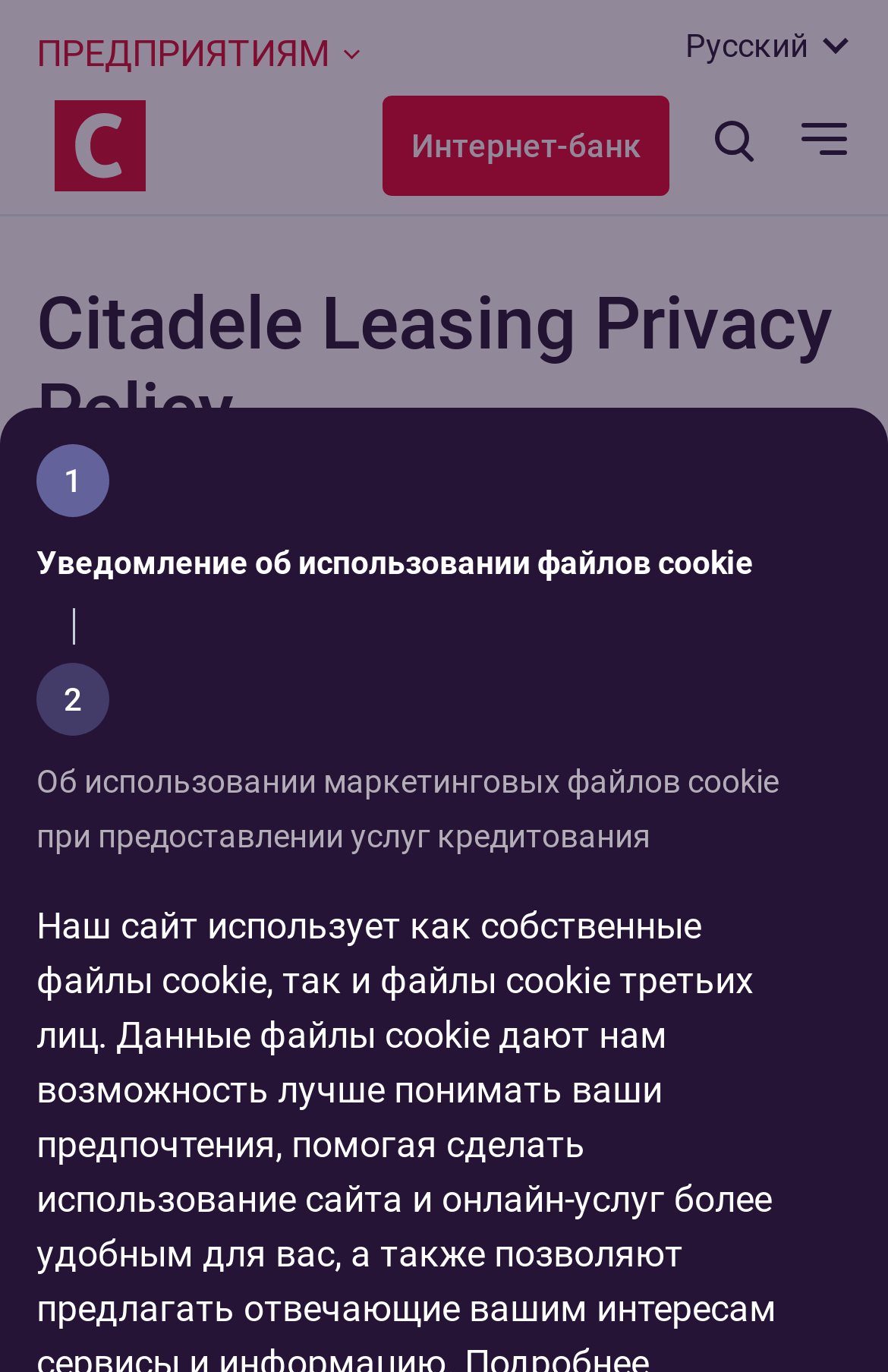Find and specify the bounding box coordinates that correspond to the clickable region for the instruction: "click the mobile logo".

[0.041, 0.073, 0.164, 0.139]